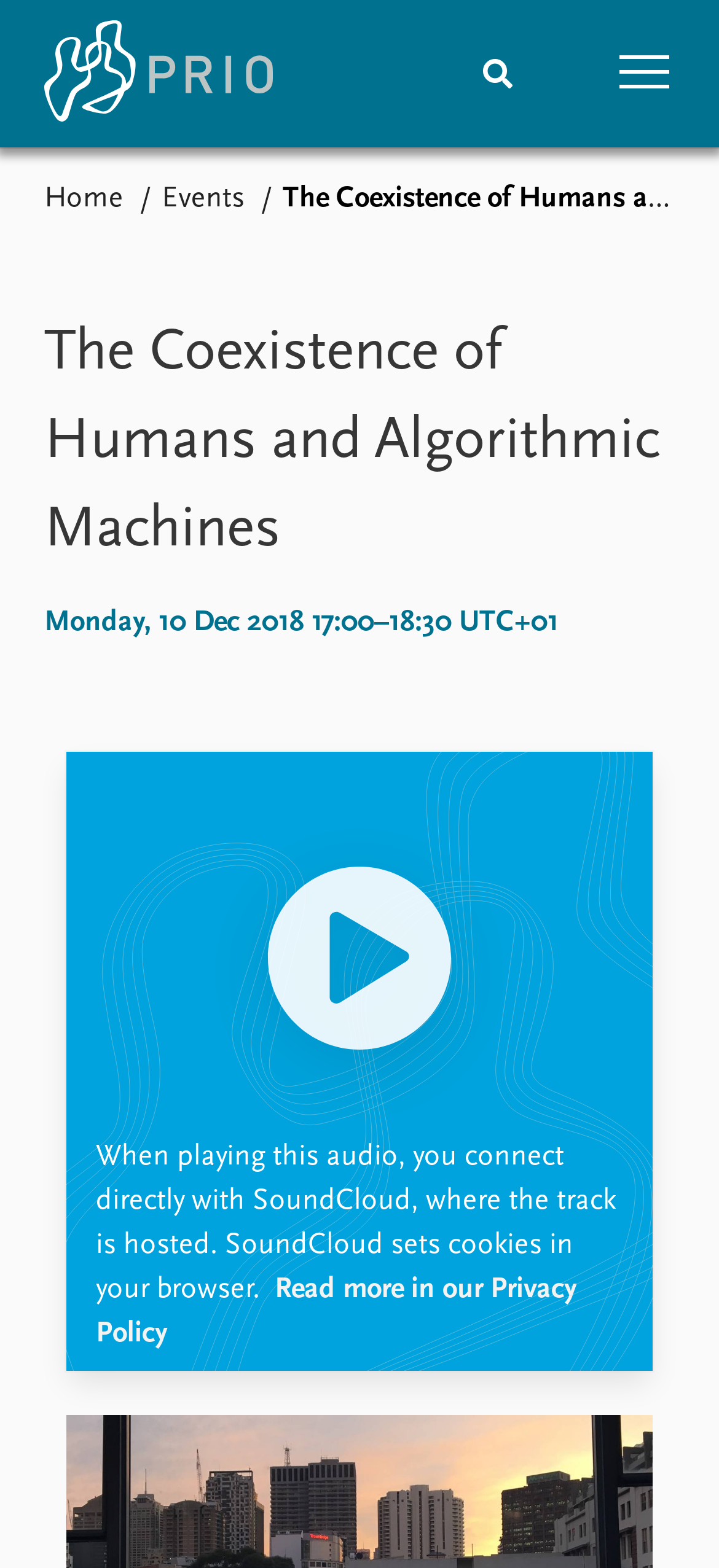What is the purpose of the 'Search' button?
Please provide a comprehensive answer based on the details in the screenshot.

The 'Search' button is located in the navigation menu and is likely used to search for specific content within the website.